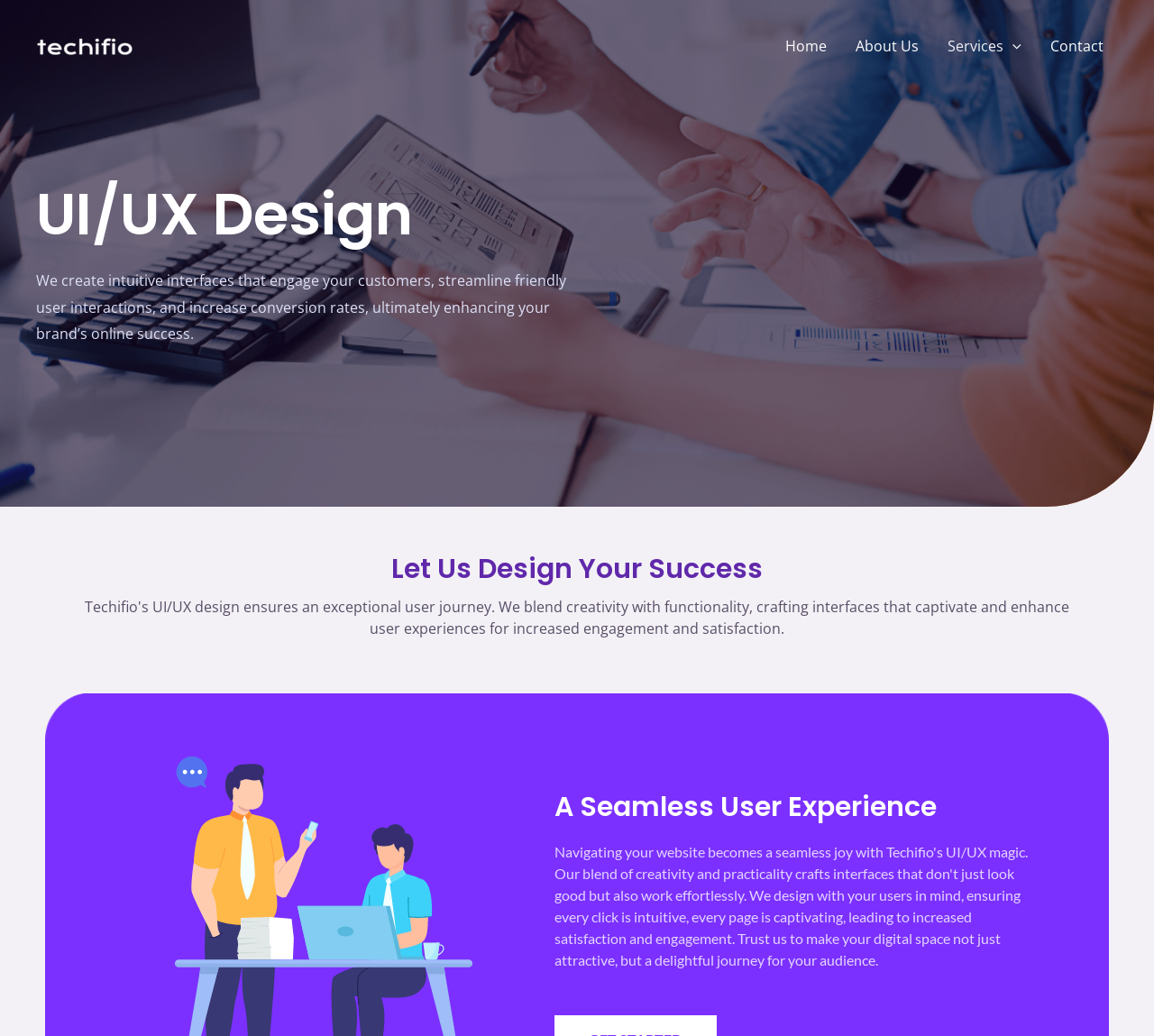Explain in detail what is displayed on the webpage.

The webpage is about UI/UX Design services offered by Techifio Digital. At the top left corner, there is a logo of Techifio Digital, accompanied by a link to the company's main page. 

To the right of the logo, there is a navigation menu with four links: Home, About Us, Services, and Contact. The Services link has a dropdown menu toggle icon, which is currently not expanded.

Below the navigation menu, there is a heading that reads "UI/UX Design" in a prominent font. Underneath this heading, there is a paragraph of text that describes the benefits of the company's UI/UX design services, including creating intuitive interfaces, streamlining user interactions, and increasing conversion rates.

Further down the page, there is another heading that reads "Let Us Design Your Success", followed by a third heading that reads "A Seamless User Experience". These headings are likely section titles that introduce different aspects of the company's UI/UX design services.